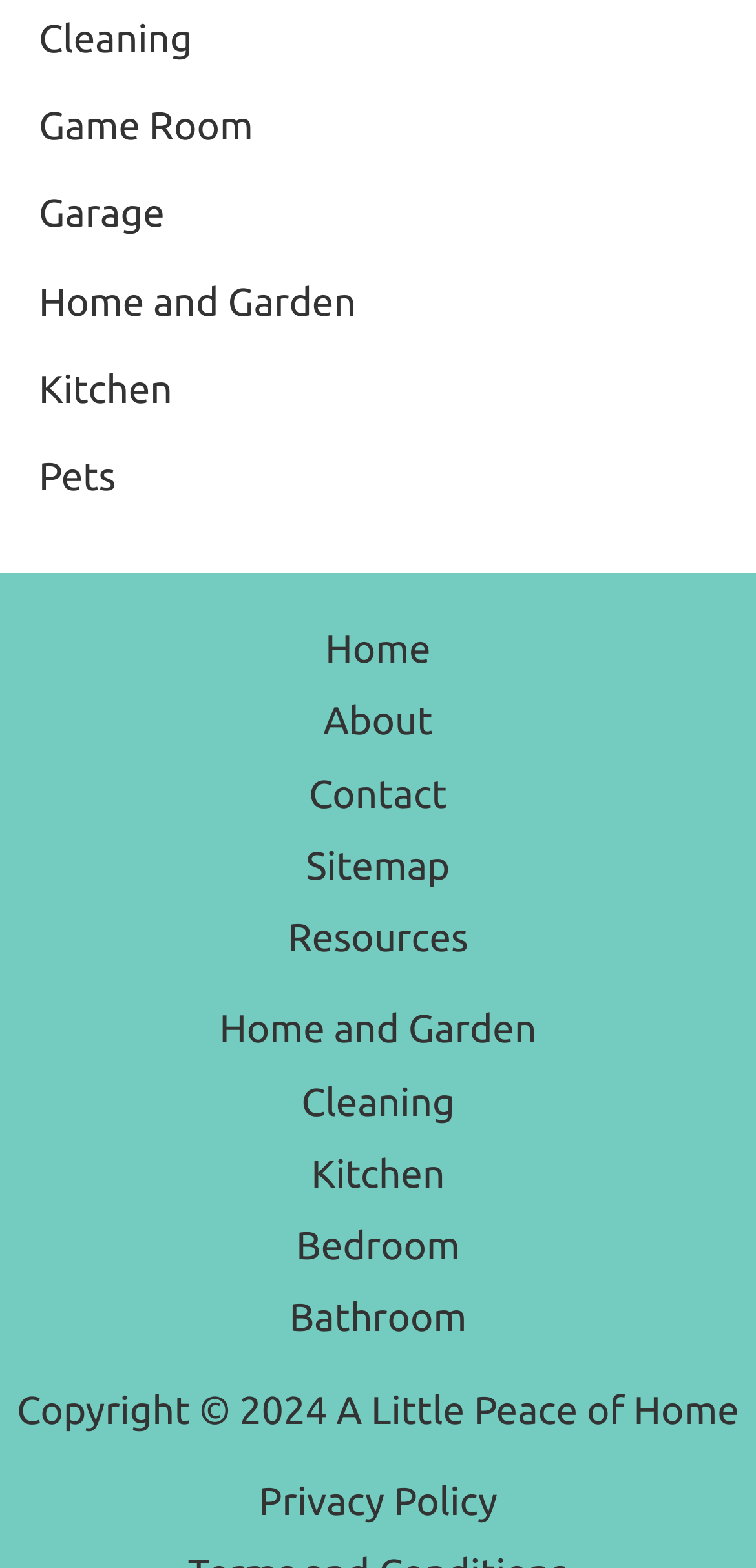With reference to the screenshot, provide a detailed response to the question below:
How many links are in the footer menu?

I counted the number of links in the footer menu, which are 'Home', 'About', 'Contact', 'Sitemap', and 'Resources', and found that there are 5 links in total.